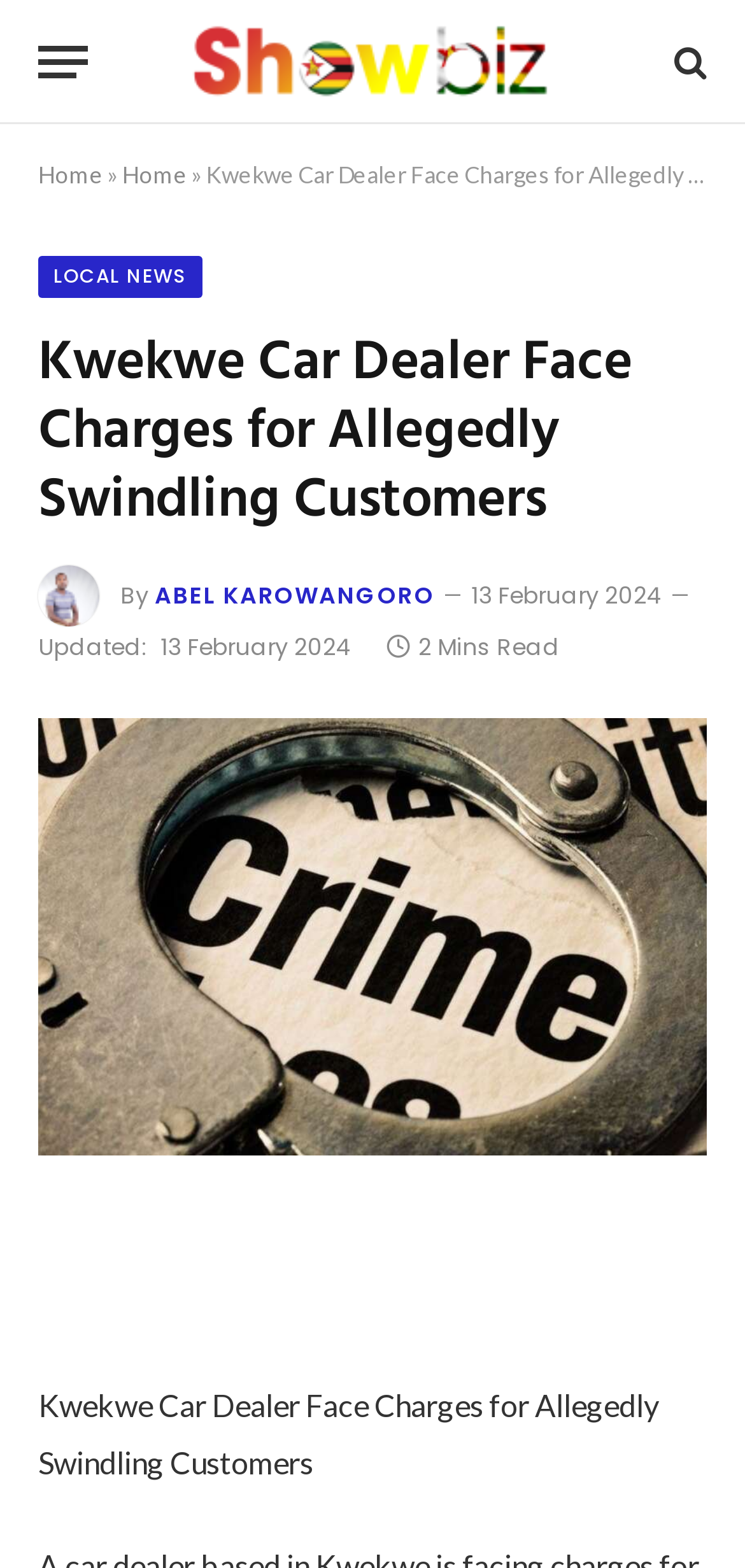Specify the bounding box coordinates of the area that needs to be clicked to achieve the following instruction: "View the article by 'ABEL KAROWANGORO'".

[0.208, 0.369, 0.584, 0.389]